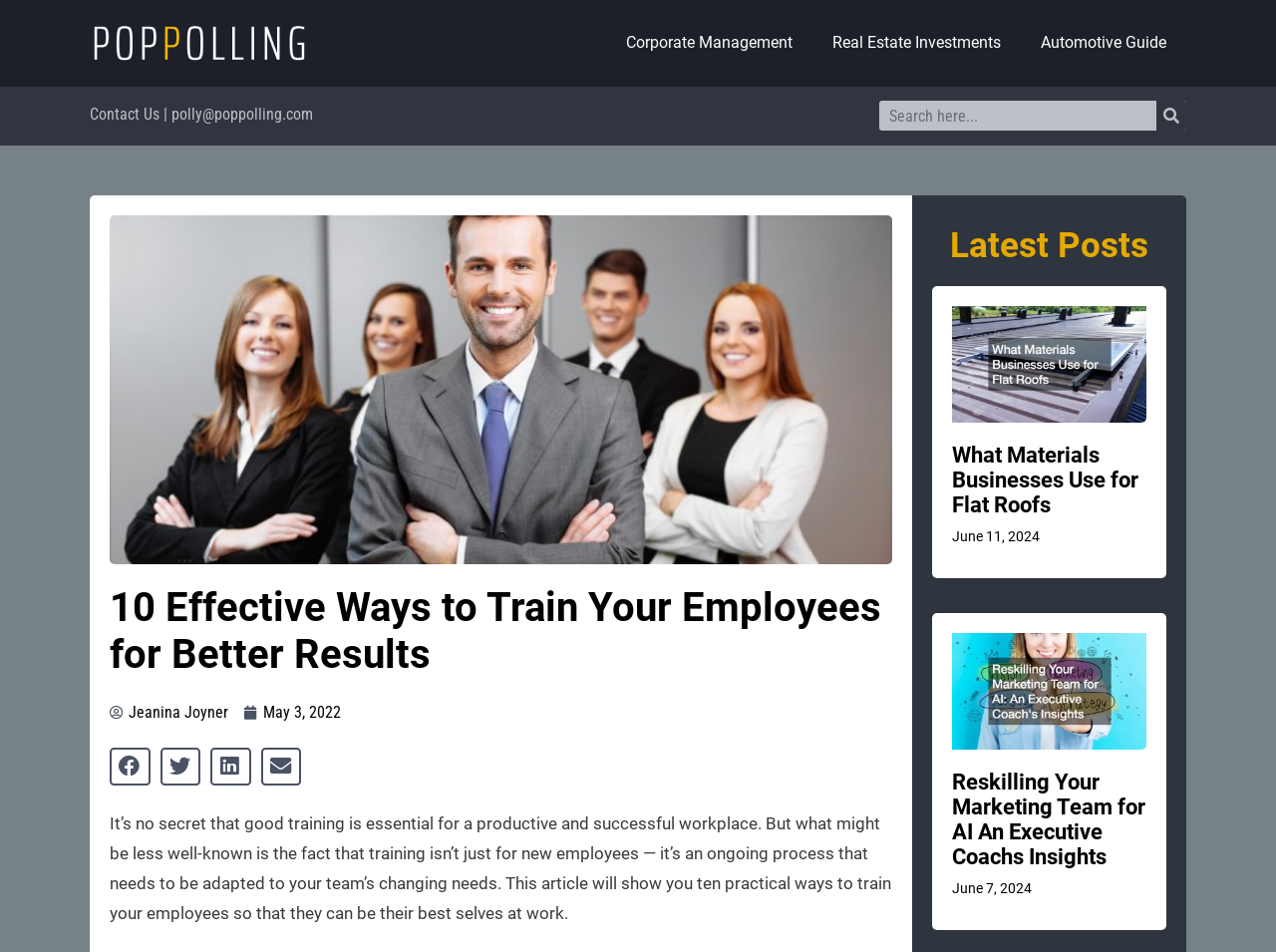Please determine the bounding box coordinates of the clickable area required to carry out the following instruction: "Search for something". The coordinates must be four float numbers between 0 and 1, represented as [left, top, right, bottom].

[0.689, 0.106, 0.906, 0.137]